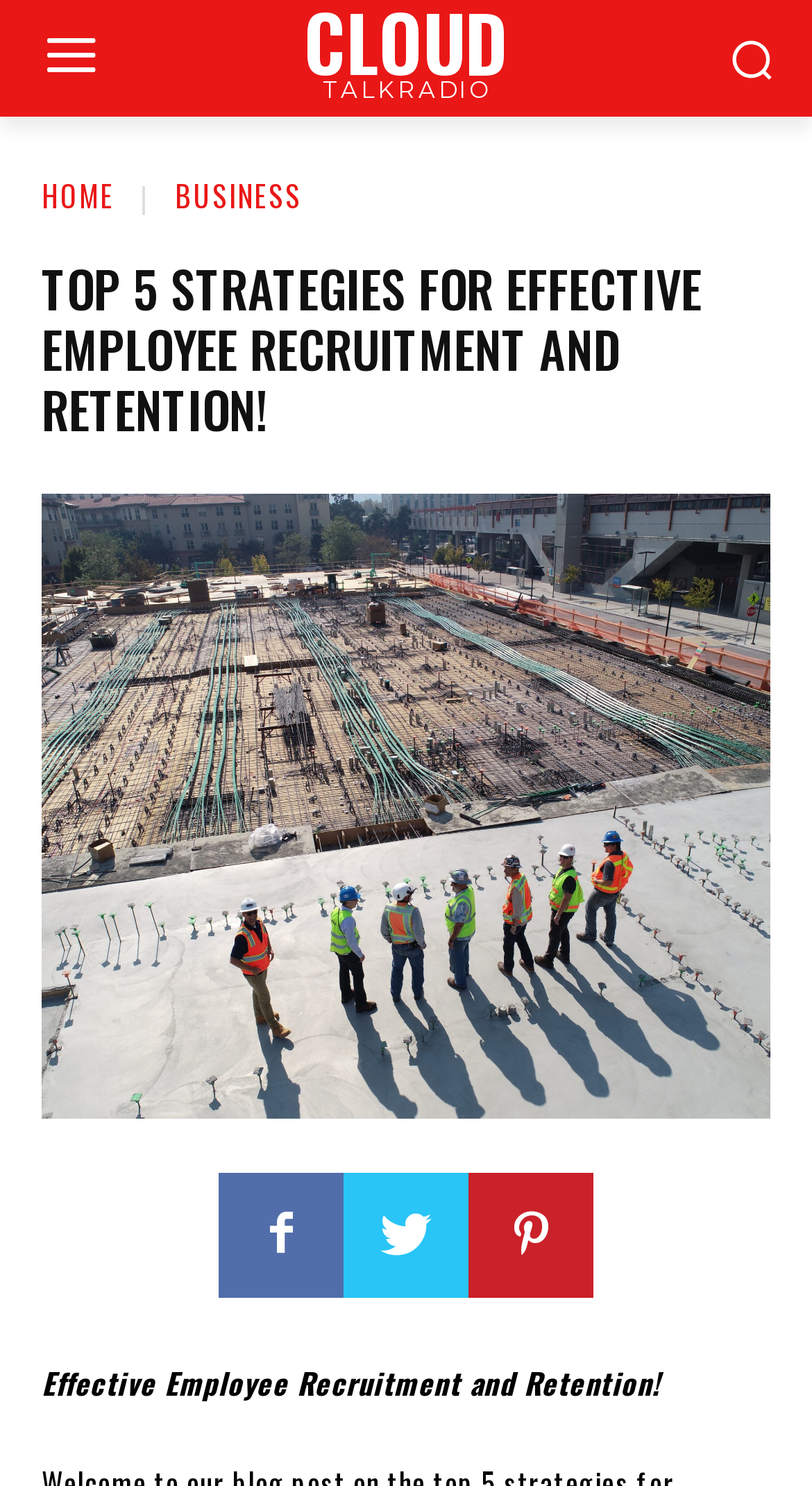Determine the primary headline of the webpage.

TOP 5 STRATEGIES FOR EFFECTIVE EMPLOYEE RECRUITMENT AND RETENTION!